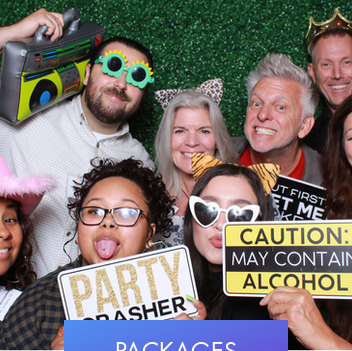What is the purpose of the props in the photo booth?
Please use the visual content to give a single word or phrase answer.

To showcase fun personalities